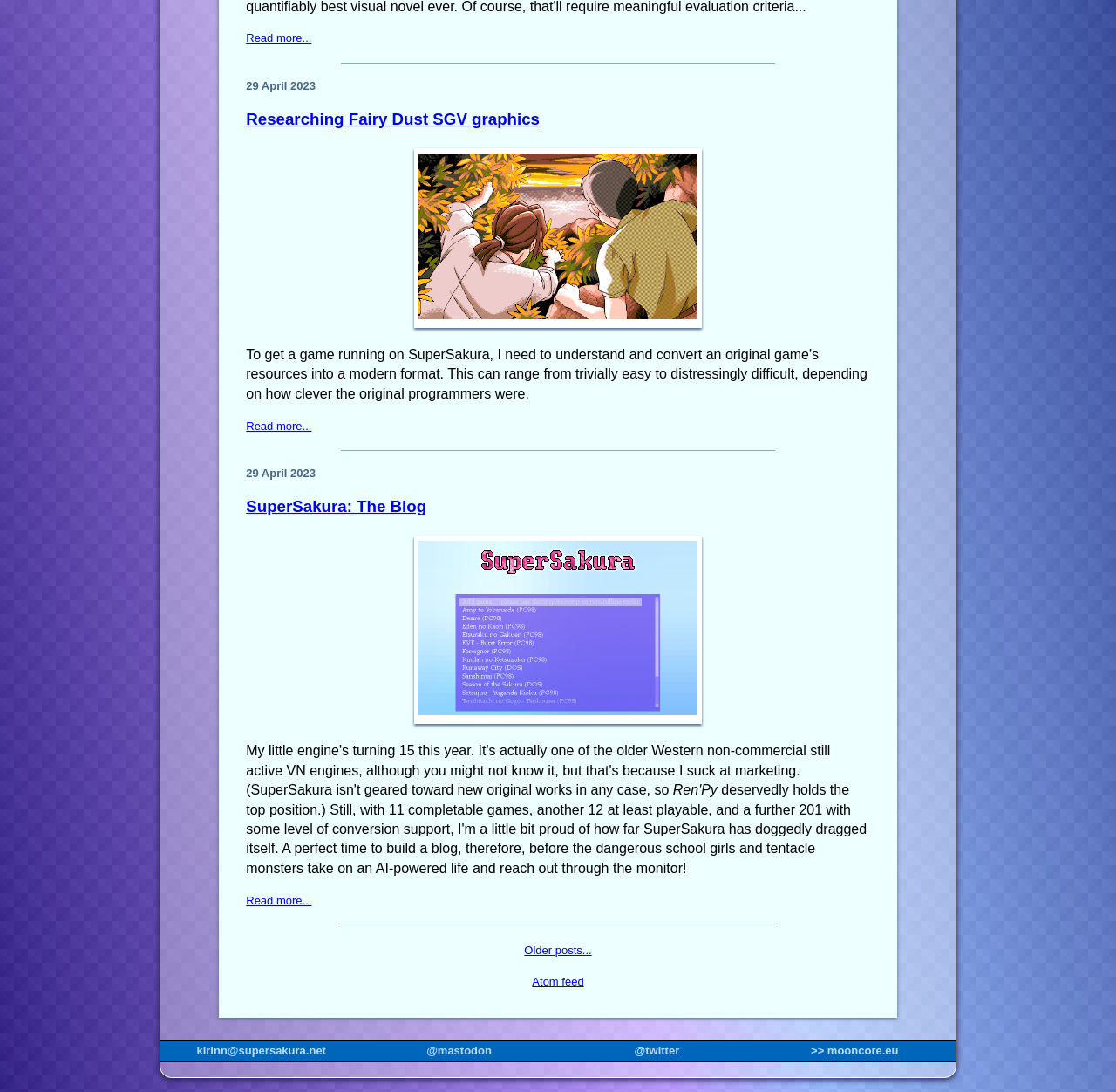Using the format (top-left x, top-left y, bottom-right x, bottom-right y), and given the element description, identify the bounding box coordinates within the screenshot: Read more...

[0.221, 0.384, 0.279, 0.396]